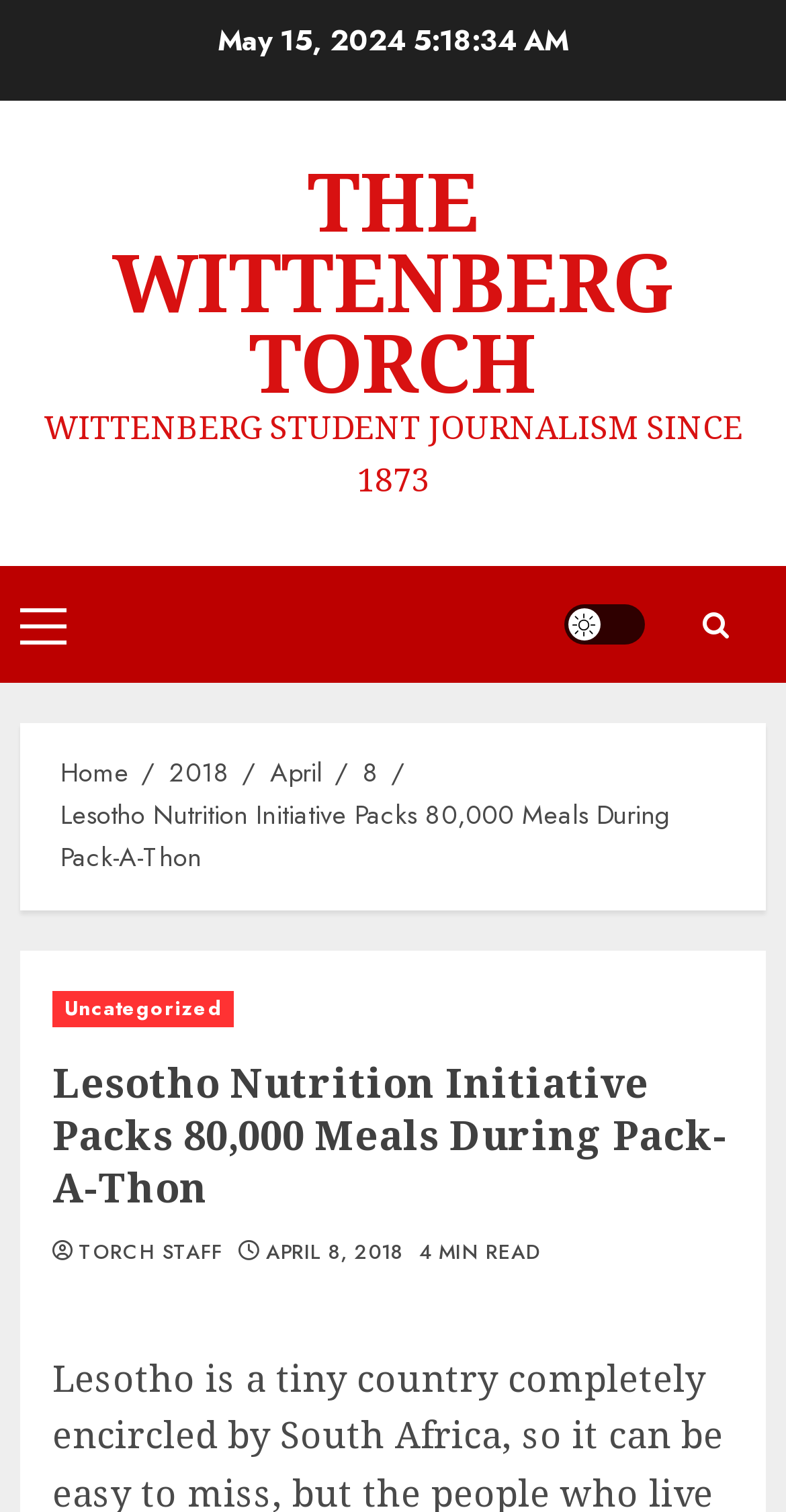Who is the author of the article?
Observe the image and answer the question with a one-word or short phrase response.

TORCH STAFF